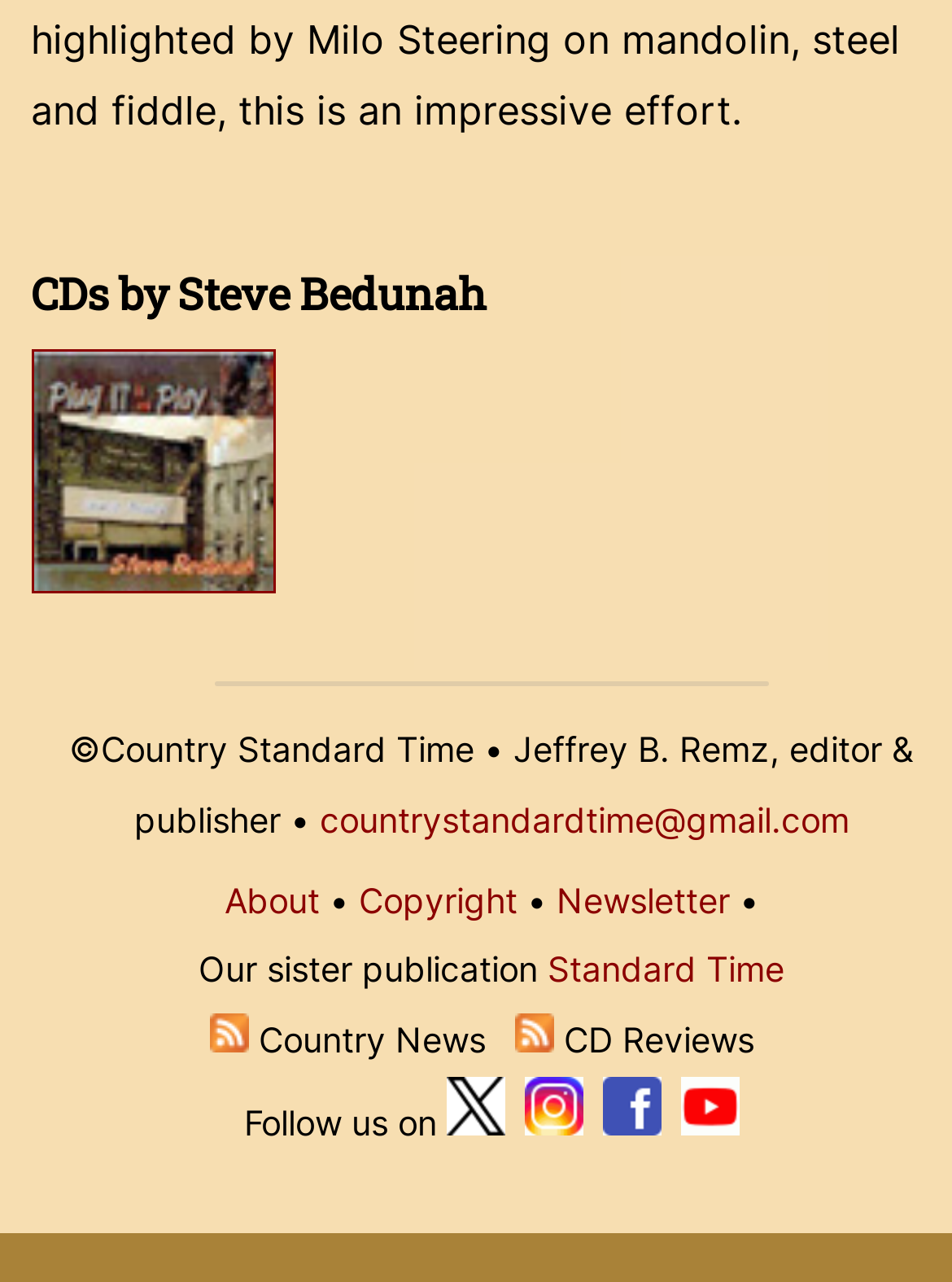Identify the bounding box coordinates of the element that should be clicked to fulfill this task: "Check the Copyright page". The coordinates should be provided as four float numbers between 0 and 1, i.e., [left, top, right, bottom].

[0.377, 0.685, 0.543, 0.717]